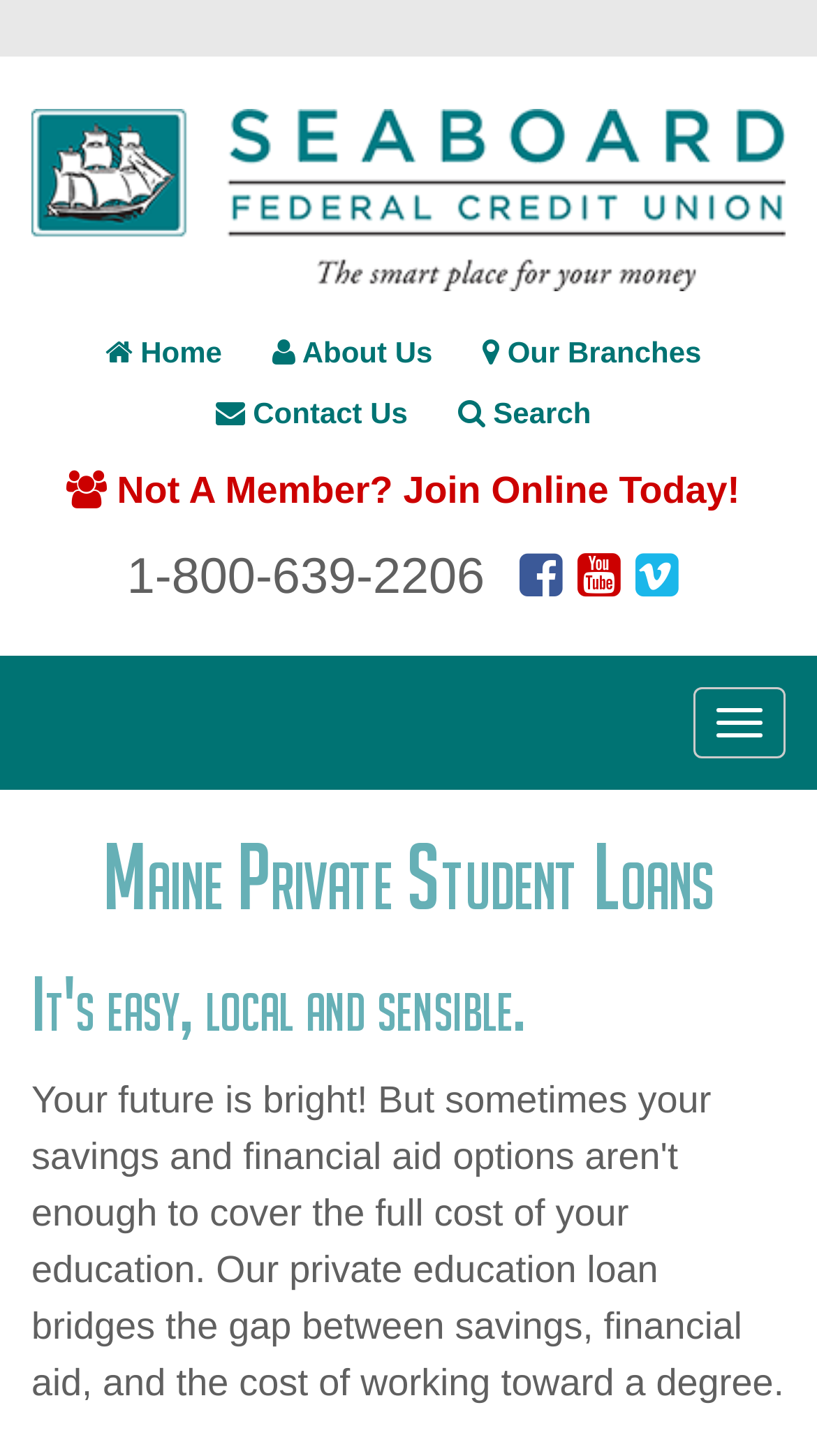Please provide the bounding box coordinates for the UI element as described: "0". The coordinates must be four floats between 0 and 1, represented as [left, top, right, bottom].

None